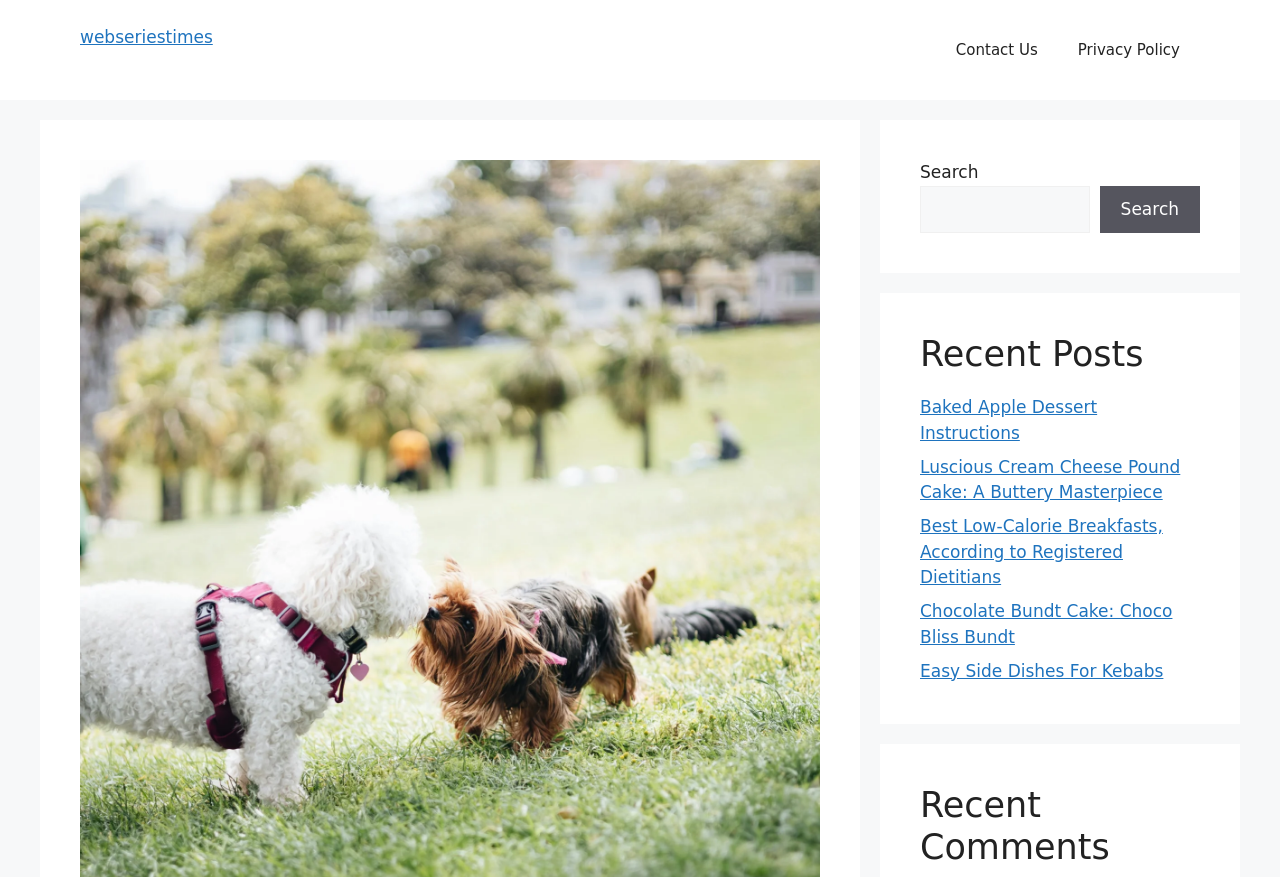Please examine the image and provide a detailed answer to the question: What is the purpose of the search box?

The search box is located in the top right corner of the webpage, and it has a label 'Search' and a button with the same label. This suggests that the search box is intended for users to search for specific content within the website.